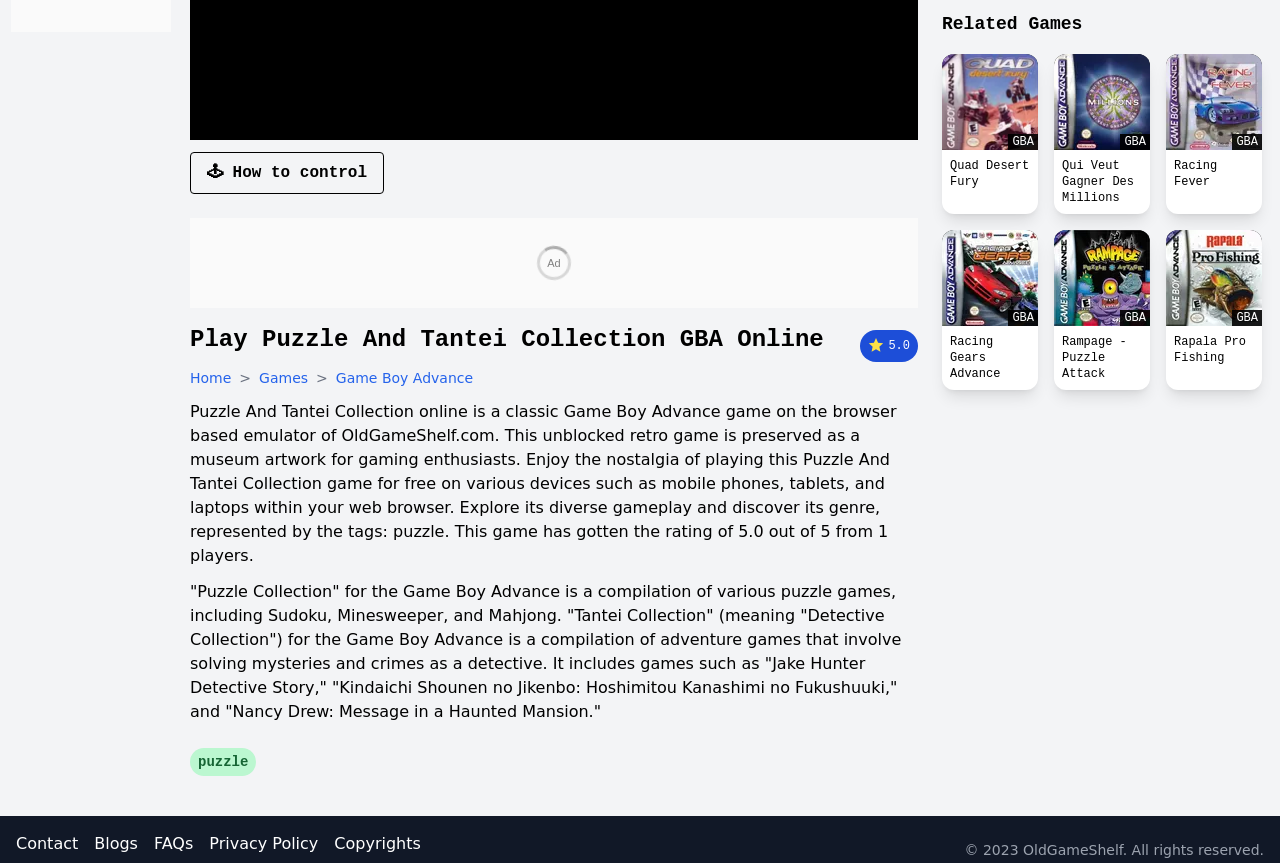Extract the bounding box coordinates for the UI element described as: "GBA".

[0.911, 0.267, 0.986, 0.378]